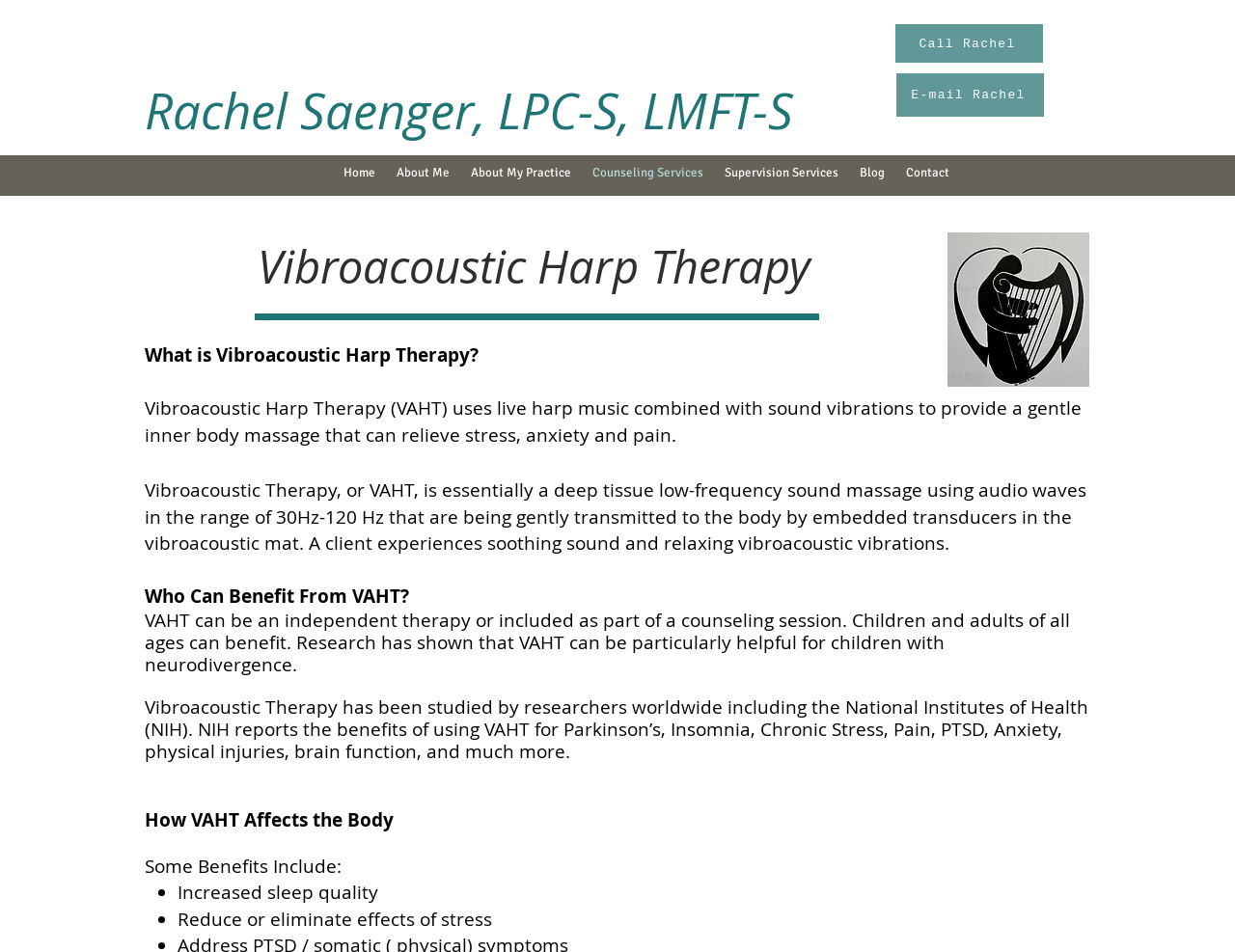What is Vibroacoustic Harp Therapy?
Provide a fully detailed and comprehensive answer to the question.

According to the webpage, Vibroacoustic Harp Therapy (VAHT) uses live harp music combined with sound vibrations to provide a gentle inner body massage that can relieve stress, anxiety, and pain.